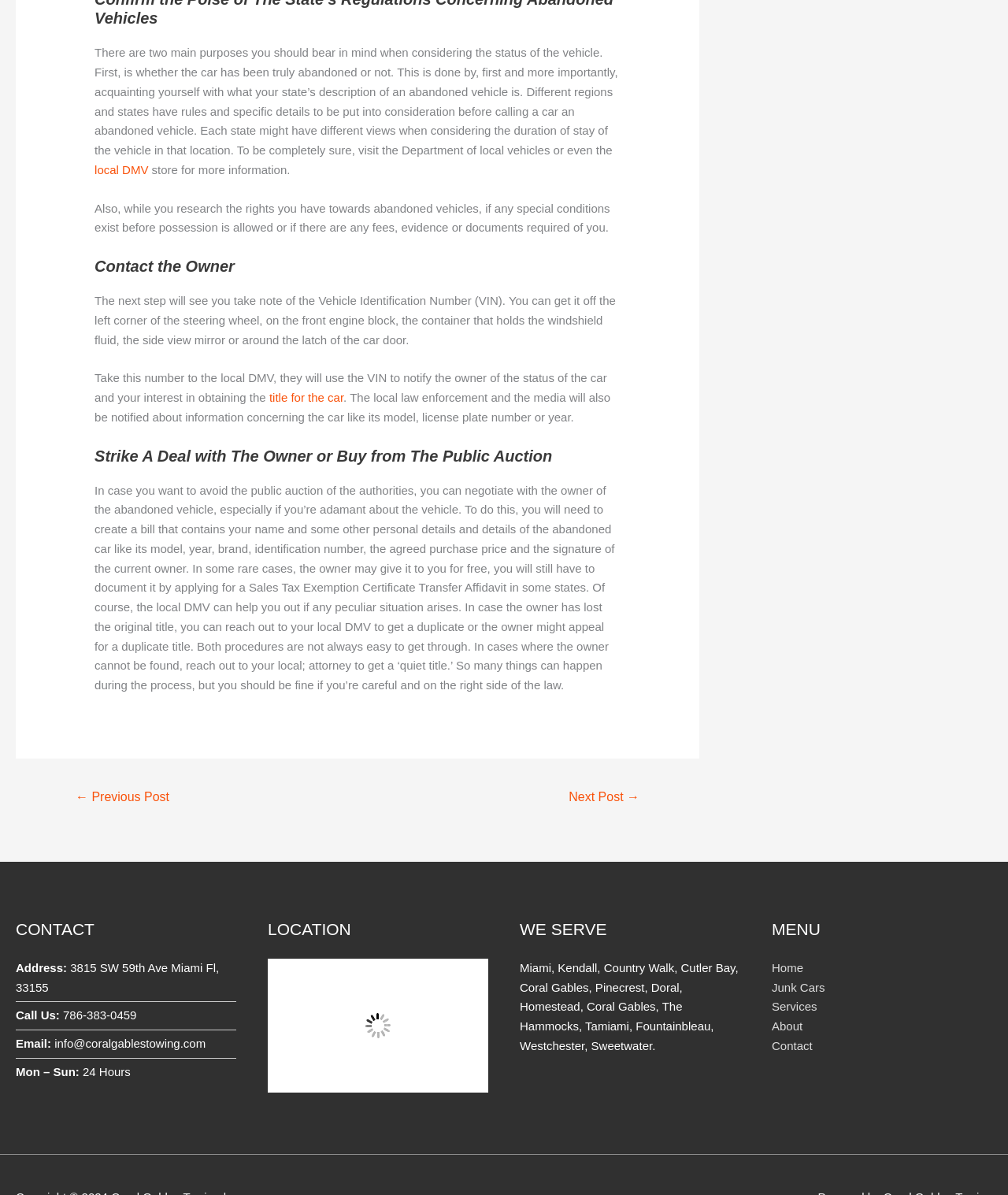Given the element description title for the car, identify the bounding box coordinates for the UI element on the webpage screenshot. The format should be (top-left x, top-left y, bottom-right x, bottom-right y), with values between 0 and 1.

[0.267, 0.327, 0.341, 0.338]